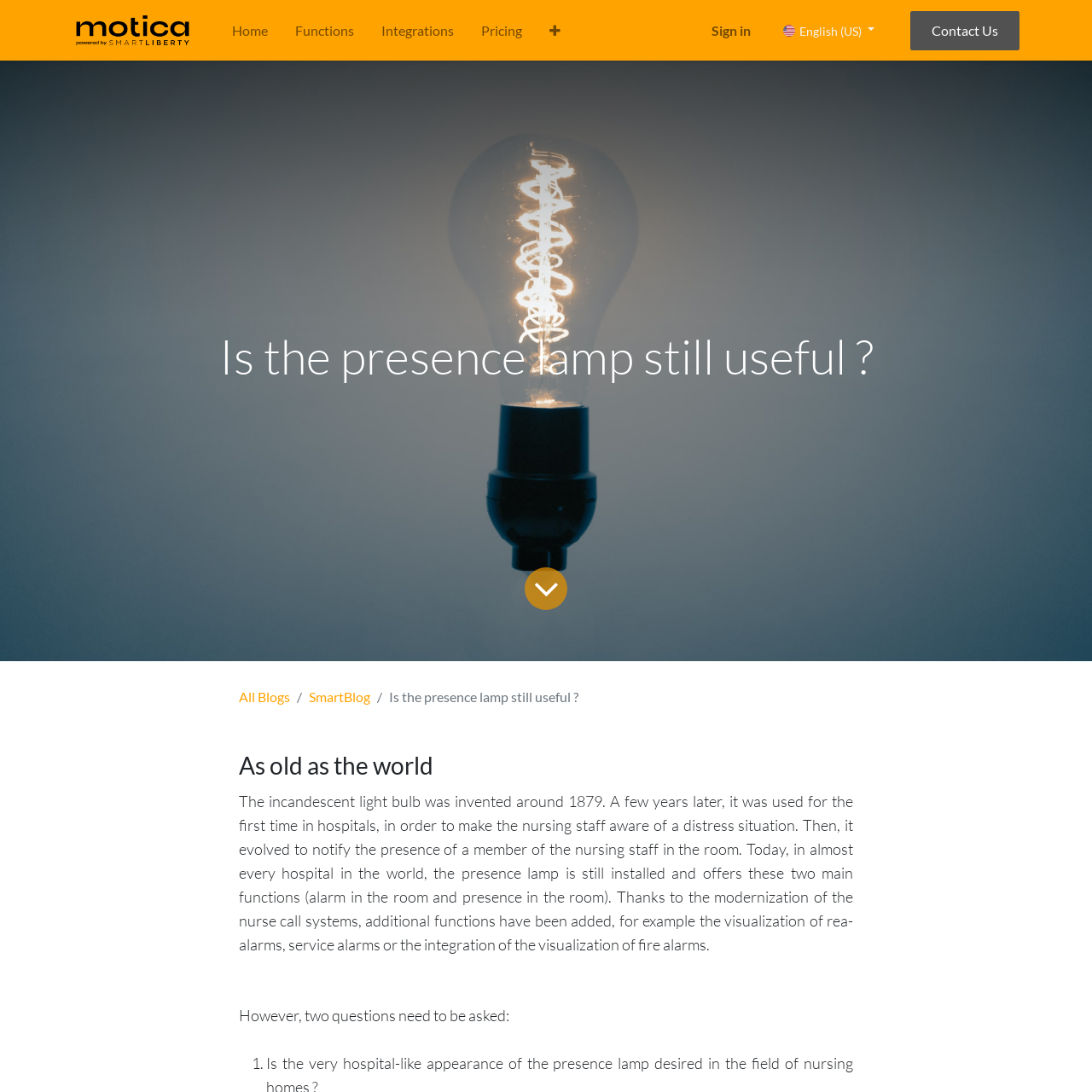Generate a comprehensive caption for the webpage you are viewing.

The webpage appears to be a blog article discussing the relevance of presence lamps in modern times. At the top left corner, there is a logo of "motica" accompanied by a navigation menu with links to "Home", "Functions", "Integrations", "Pricing", and a button with an icon. To the right of the navigation menu, there is a "Sign in" link and a language selection button with a dropdown menu.

Below the navigation menu, there is a heading that reads "Is the presence lamp still useful?" which is also the title of the webpage. Underneath the heading, there is a link to the blog content, followed by a breadcrumb navigation menu with links to "All Blogs" and "SmartBlog".

The main content of the article begins with a heading "As old as the world" and a block of text that discusses the history and evolution of presence lamps in hospitals. The text is divided into paragraphs, with the first paragraph describing the origins of the incandescent light bulb and its use in hospitals. The second paragraph raises two questions about the relevance of presence lamps today.

There is a numbered list marker "1." at the bottom of the page, suggesting that the article may continue with a list of points or arguments. Overall, the webpage has a simple and clean layout, with a focus on presenting the article's content in a clear and readable manner.